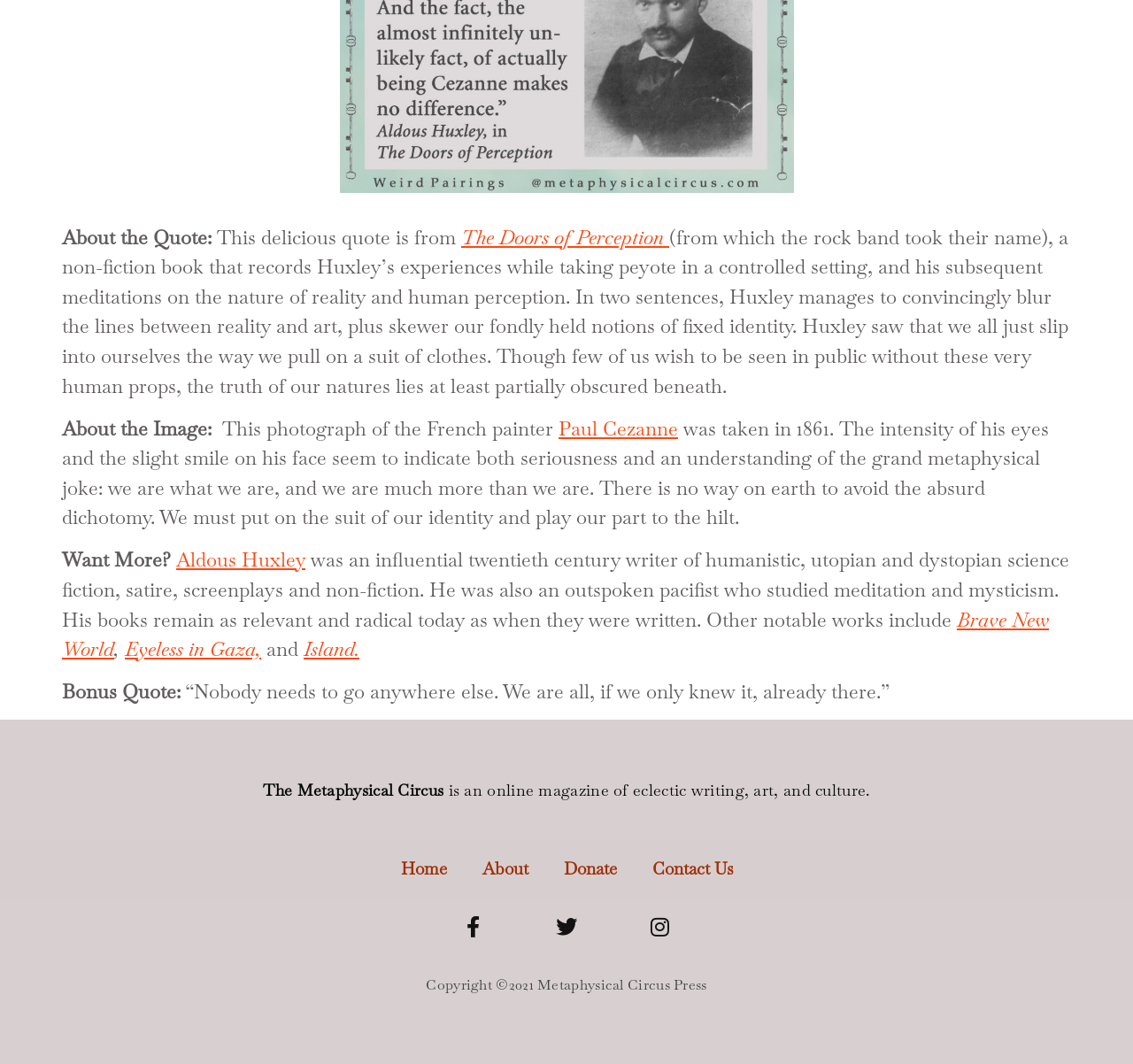Given the element description, predict the bounding box coordinates in the format (top-left x, top-left y, bottom-right x, bottom-right y), using floating point numbers between 0 and 1: Contact Us

[0.56, 0.798, 0.662, 0.836]